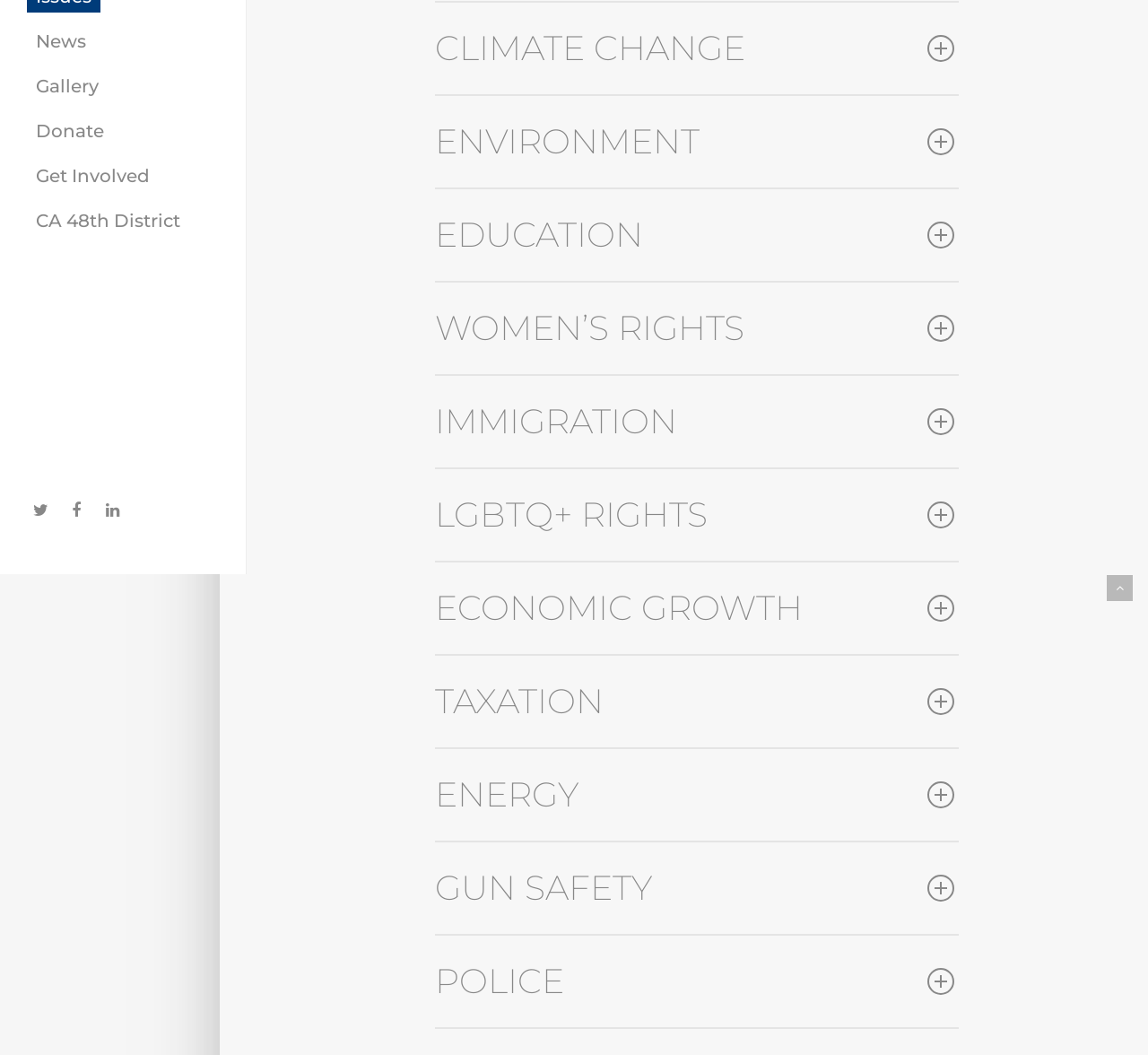Identify and provide the bounding box coordinates of the UI element described: "ENERGY". The coordinates should be formatted as [left, top, right, bottom], with each number being a float between 0 and 1.

[0.379, 0.71, 0.835, 0.796]